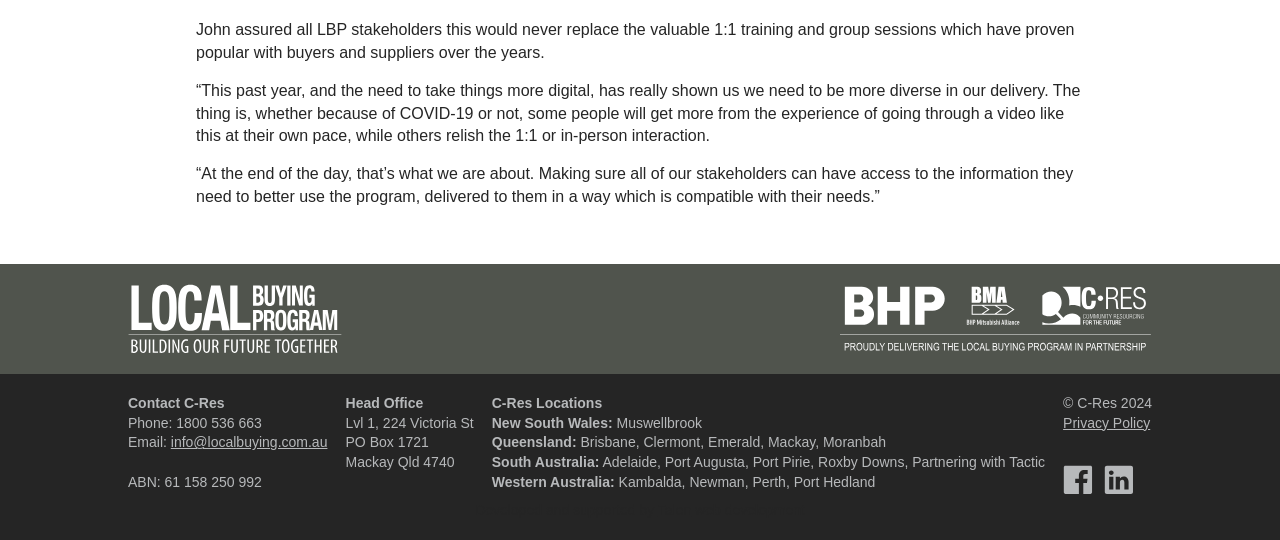Locate the bounding box coordinates for the element described below: "Privacy Policy". The coordinates must be four float values between 0 and 1, formatted as [left, top, right, bottom].

[0.831, 0.768, 0.899, 0.798]